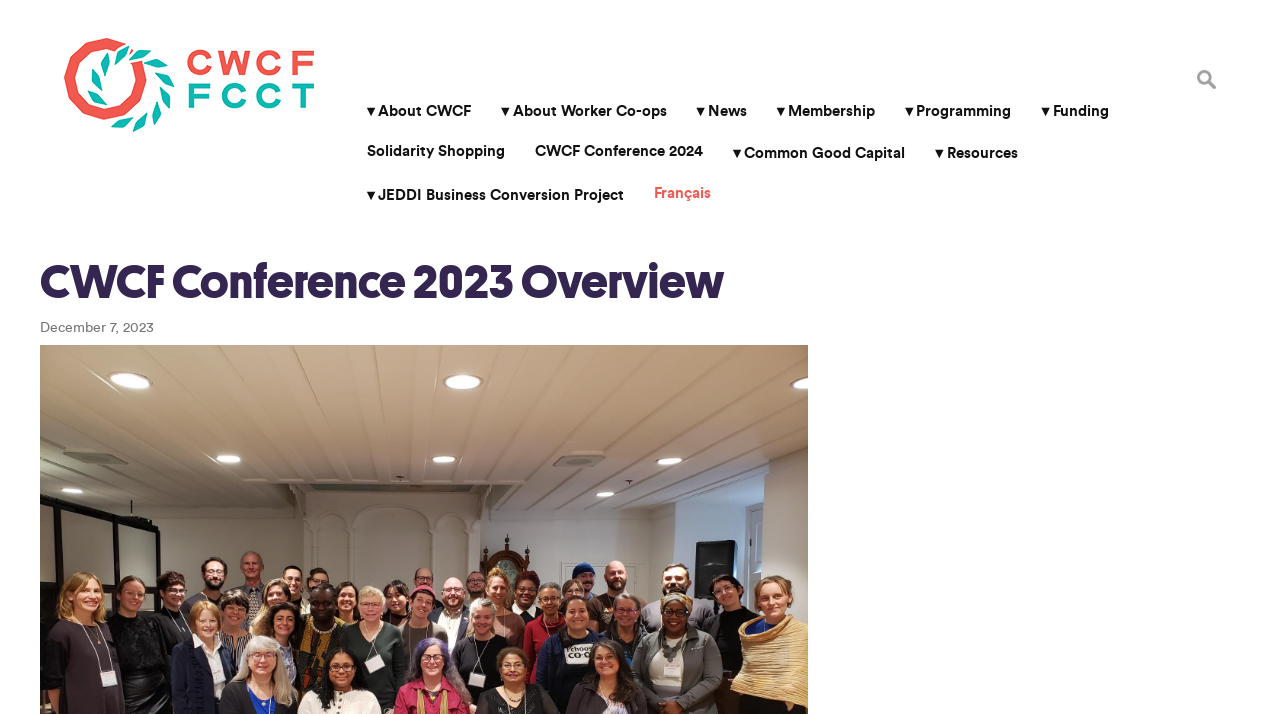What is the search box placeholder text?
Could you give a comprehensive explanation in response to this question?

I found the search box element with a bounding box coordinate of [0.932, 0.099, 0.95, 0.127] and a StaticText element with the text 'Search for:' inside it, which indicates the placeholder text of the search box.